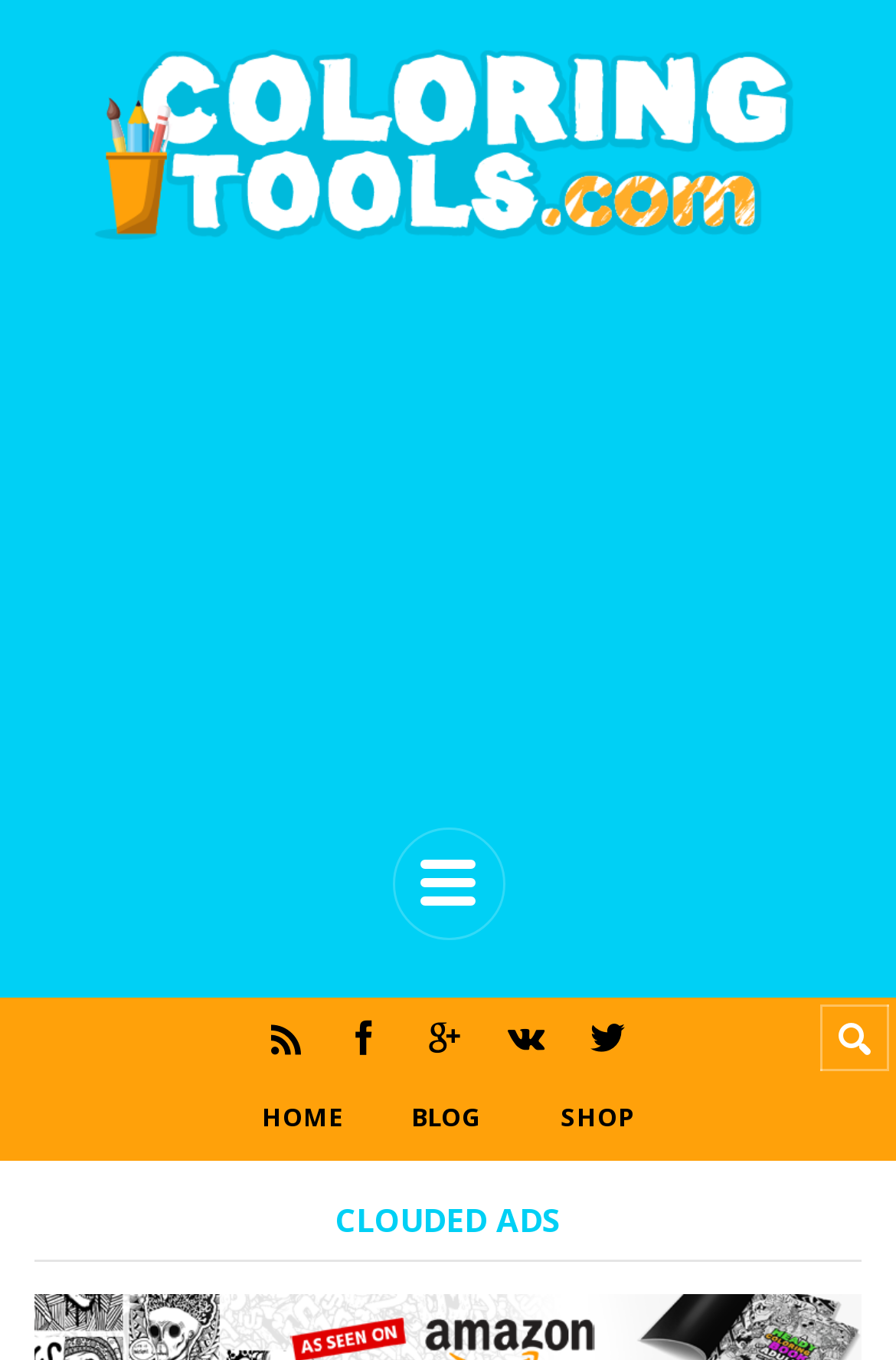Identify the bounding box for the UI element that is described as follows: "aria-label="Advertisement" name="aswift_1" title="Advertisement"".

[0.0, 0.234, 1.0, 0.592]